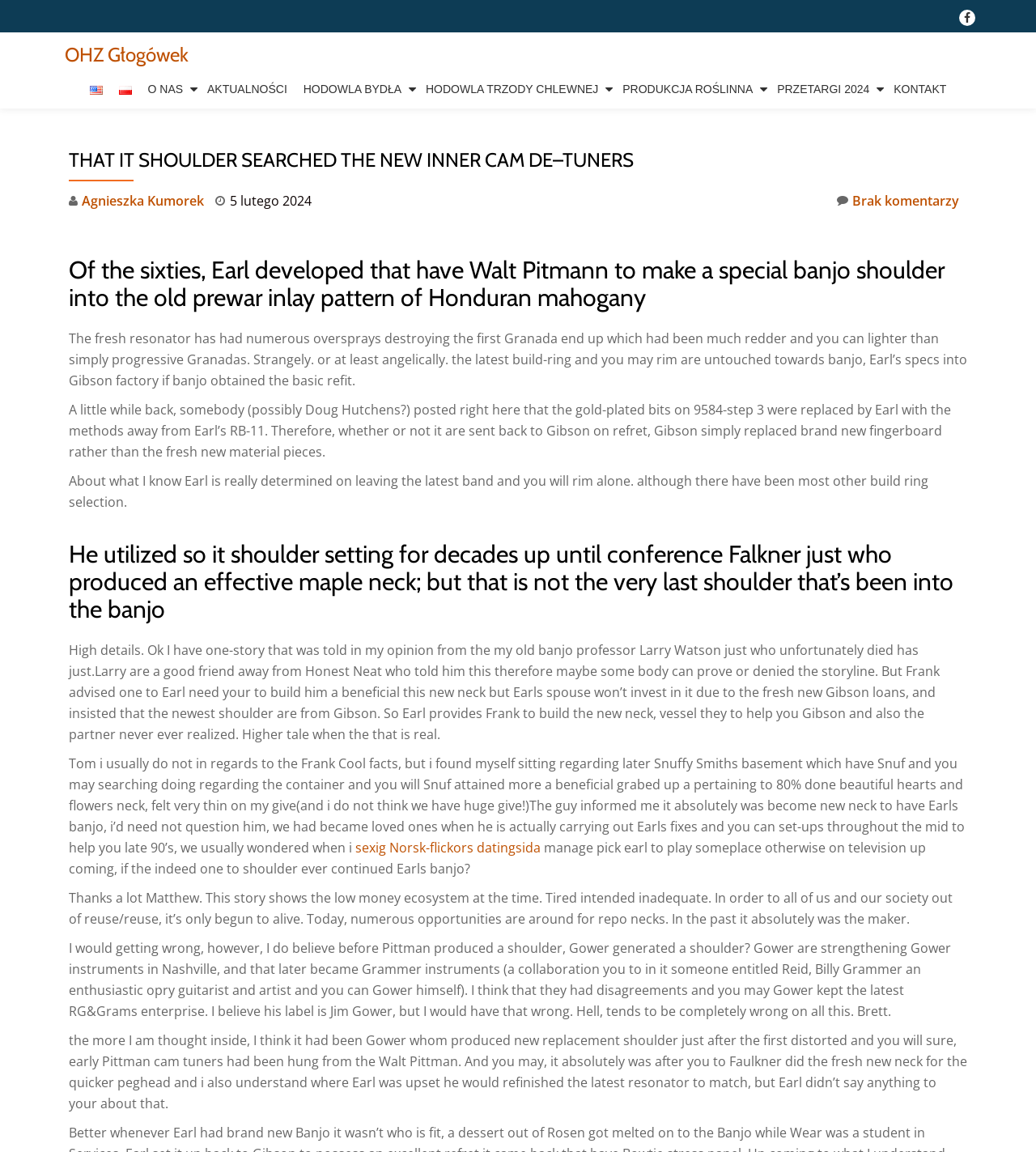Please find the bounding box coordinates of the element that needs to be clicked to perform the following instruction: "Read about OHZ Głogówek". The bounding box coordinates should be four float numbers between 0 and 1, represented as [left, top, right, bottom].

[0.062, 0.037, 0.182, 0.058]